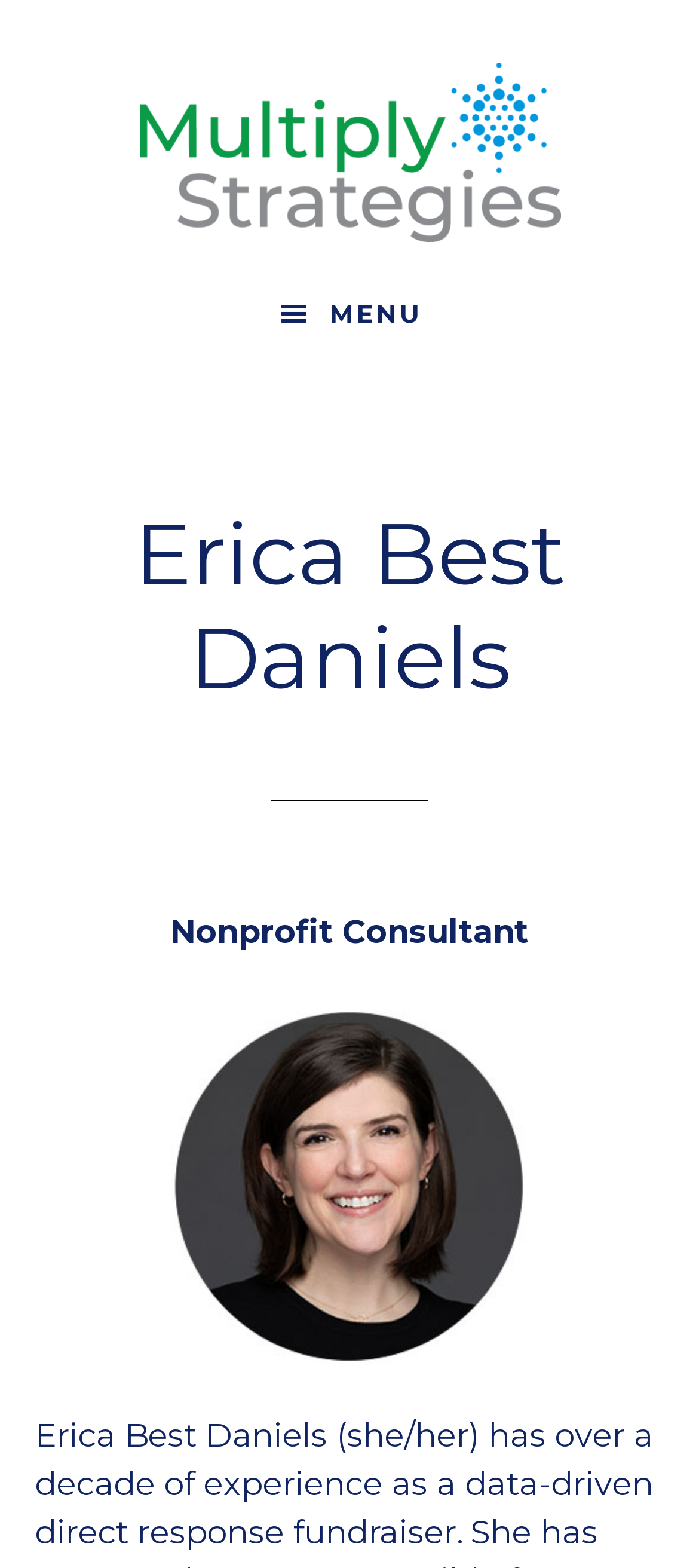What is the text of the first link on the page?
Look at the image and respond with a one-word or short-phrase answer.

Skip to main content